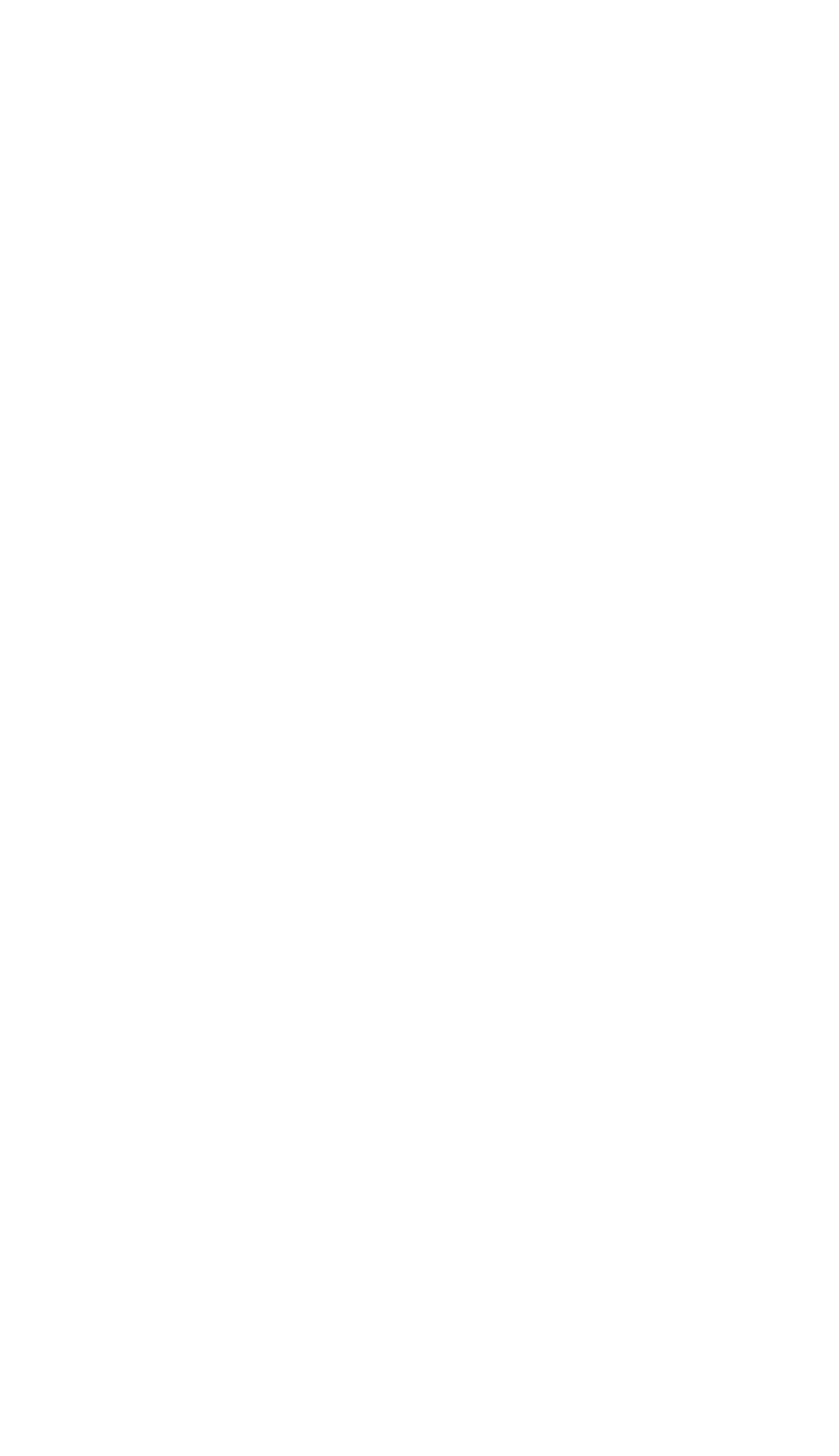Please examine the image and provide a detailed answer to the question: What is the date of the blog post?

I found the date of the blog post by looking at the link element with the text 'March 22, 2013' which is a child of the StaticText element with the text 'http://www.irvbauerscreenwriting.com/blog/'. This link element contains a time element with no text, indicating that it represents a timestamp.